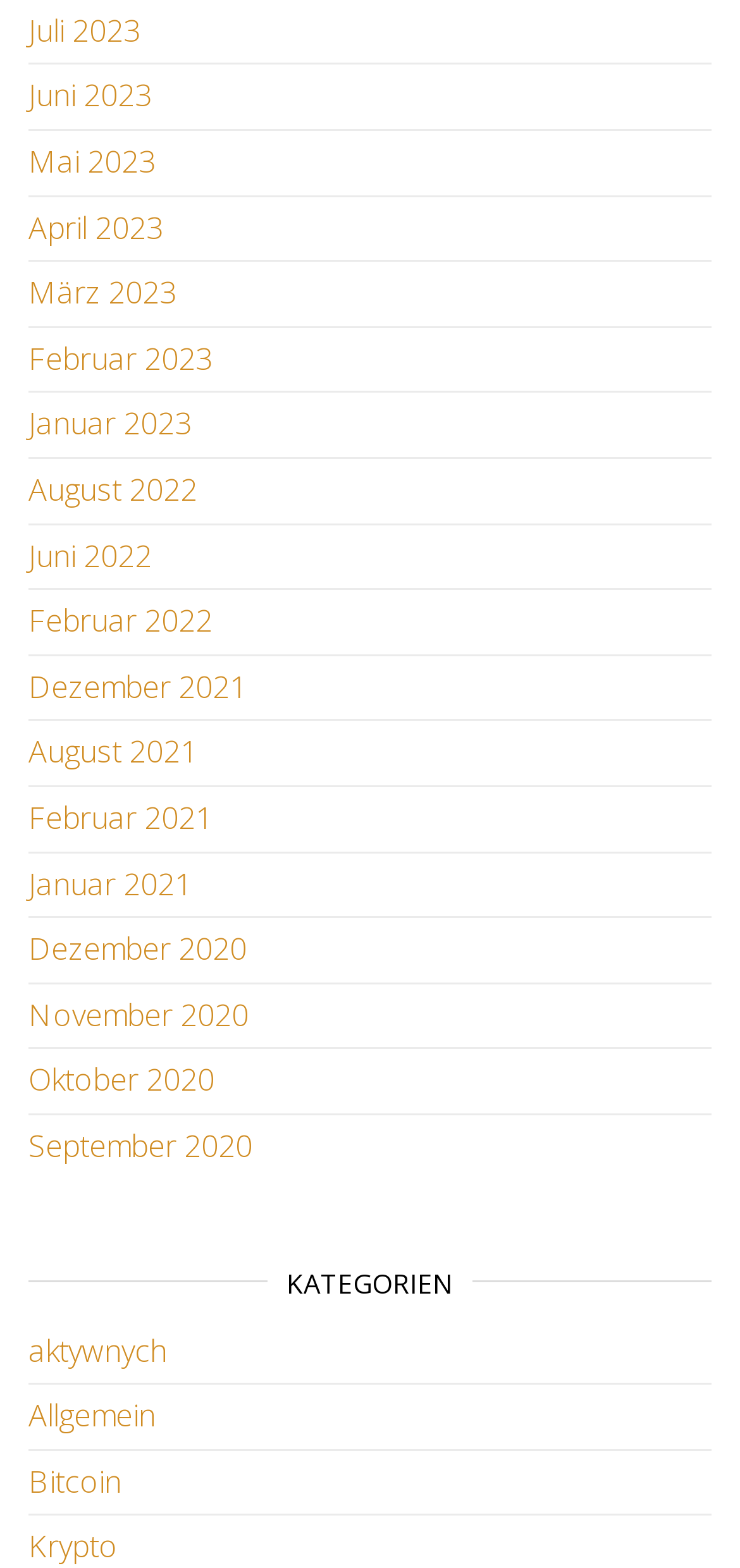Please indicate the bounding box coordinates of the element's region to be clicked to achieve the instruction: "Read about Bitcoin". Provide the coordinates as four float numbers between 0 and 1, i.e., [left, top, right, bottom].

[0.038, 0.931, 0.164, 0.958]